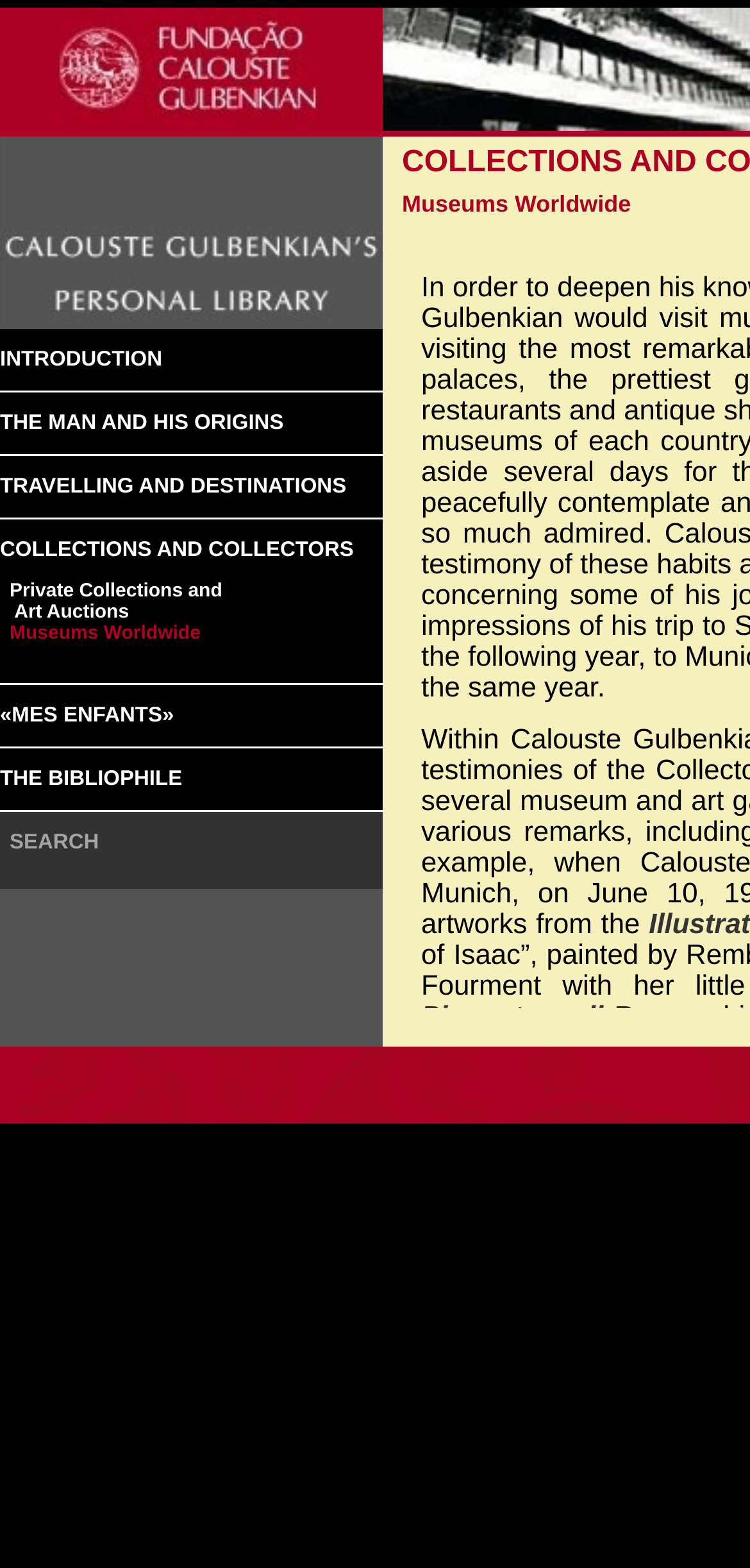Can you find the bounding box coordinates of the area I should click to execute the following instruction: "Explore private collections and art auctions"?

[0.013, 0.371, 0.296, 0.398]